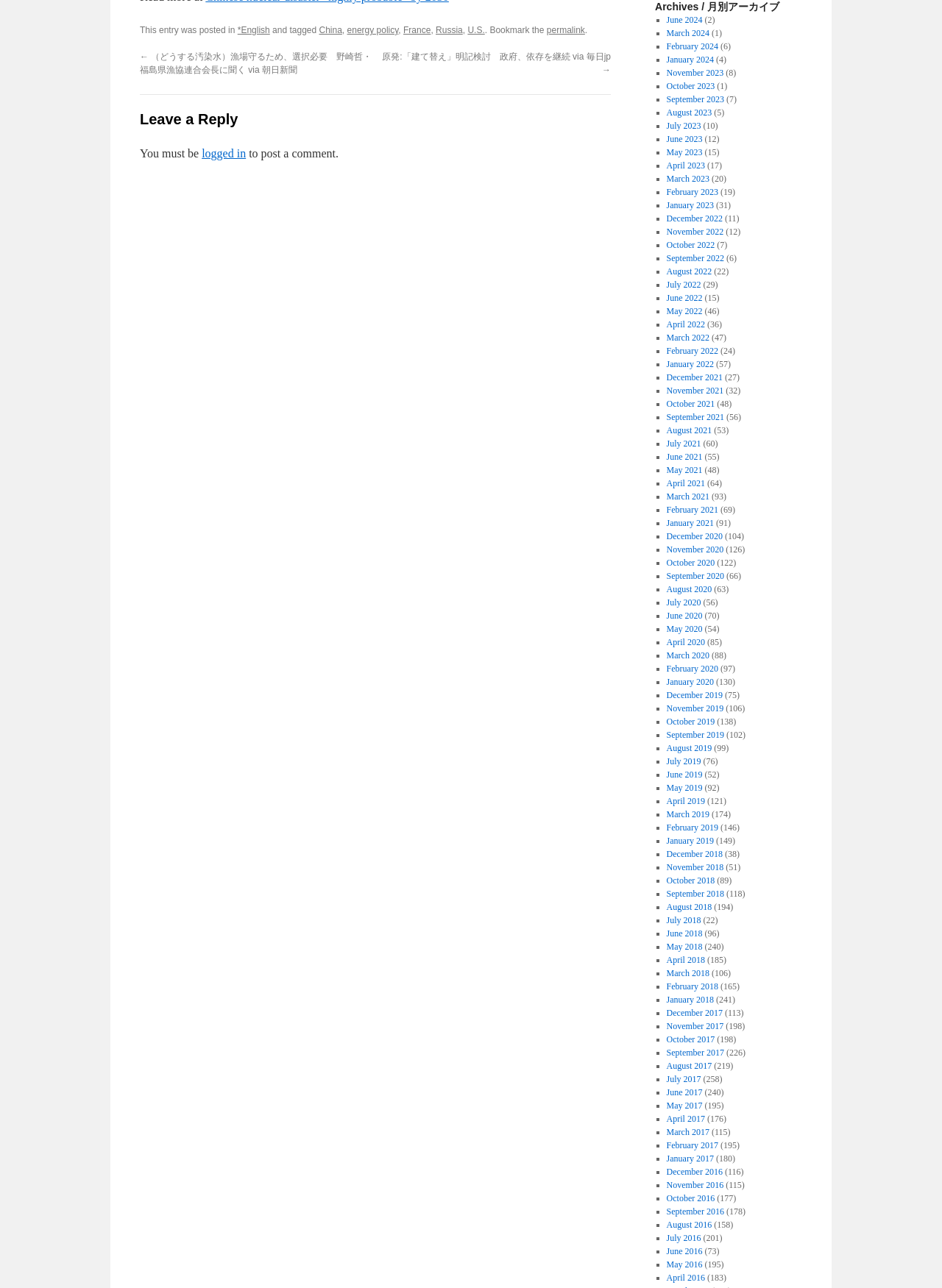Examine the image carefully and respond to the question with a detailed answer: 
What is the topic of the webpage?

I determined the topic of the webpage by looking at the links 'energy policy', 'China', 'France', 'Russia', and 'U.S.' which suggest that the webpage is discussing energy policy in different countries.